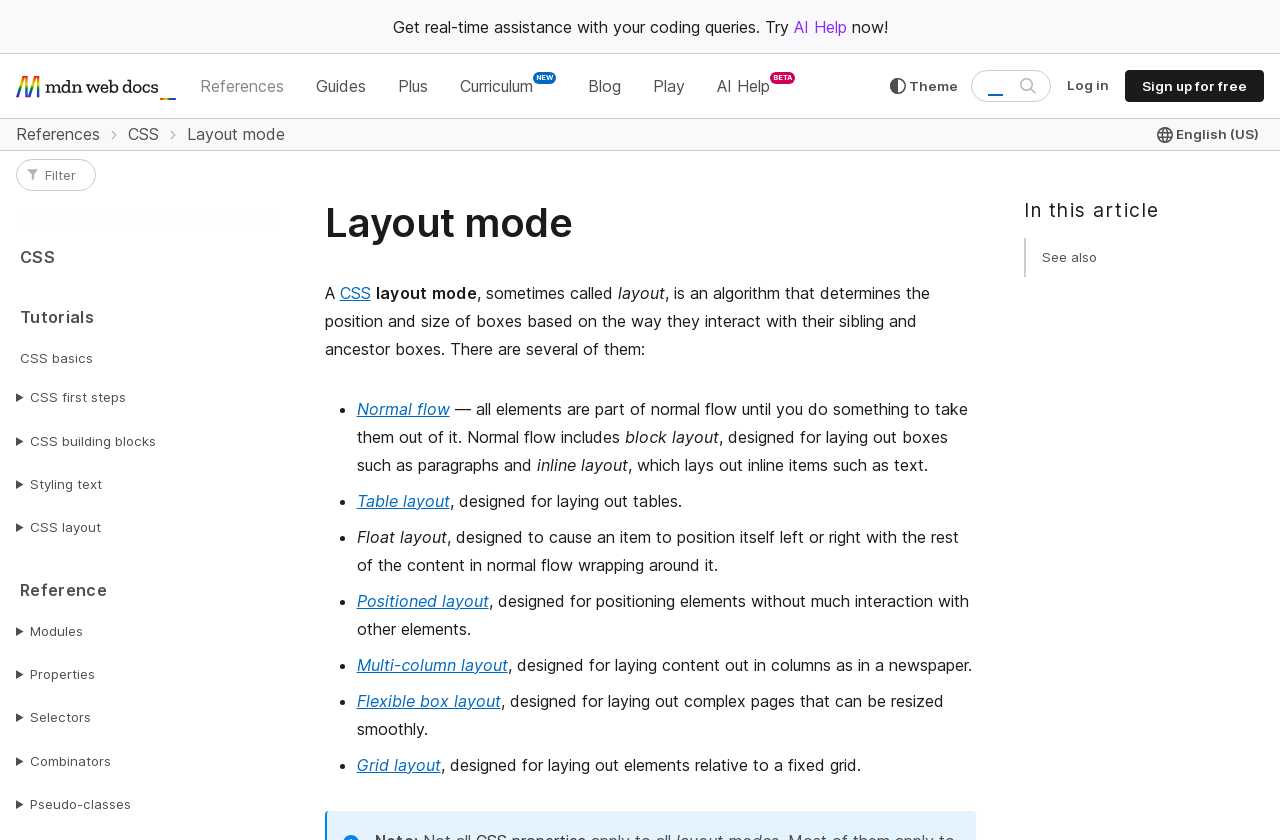Answer the question in one word or a short phrase:
What is the text on the top-right button?

SEARCH